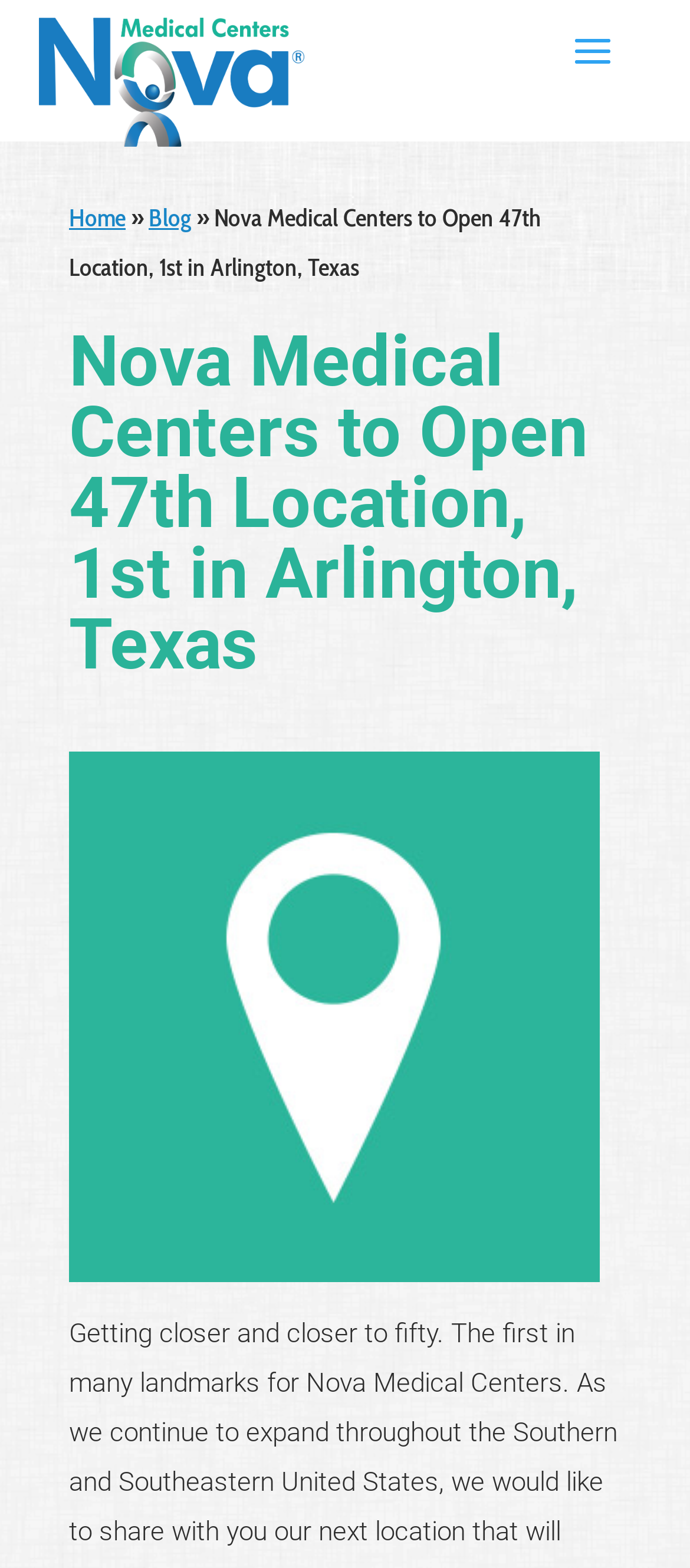Determine the bounding box coordinates for the UI element matching this description: "Blog".

[0.215, 0.129, 0.277, 0.149]